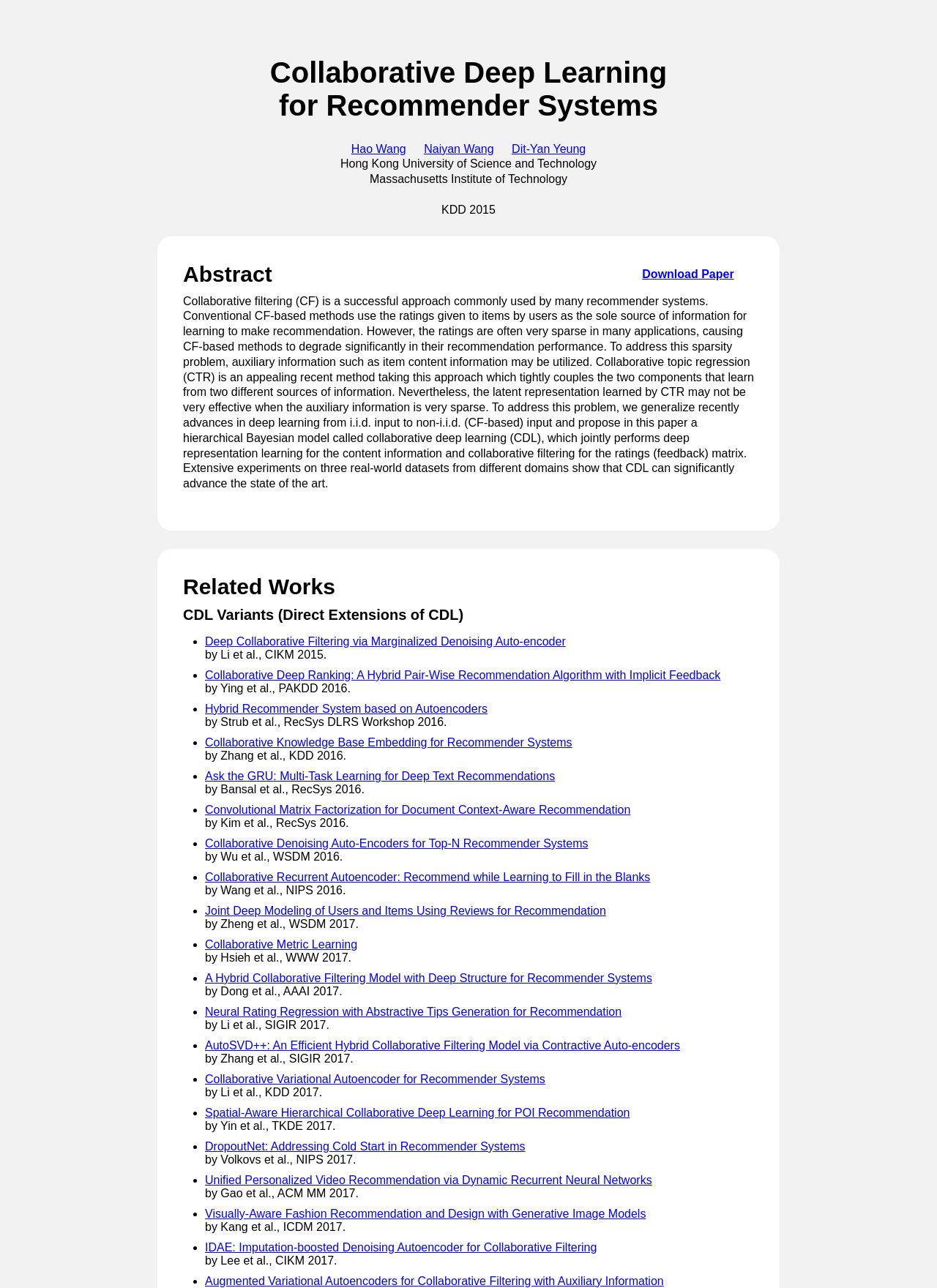Specify the bounding box coordinates of the area to click in order to execute this command: 'Read the related works'. The coordinates should consist of four float numbers ranging from 0 to 1, and should be formatted as [left, top, right, bottom].

[0.195, 0.446, 0.805, 0.465]